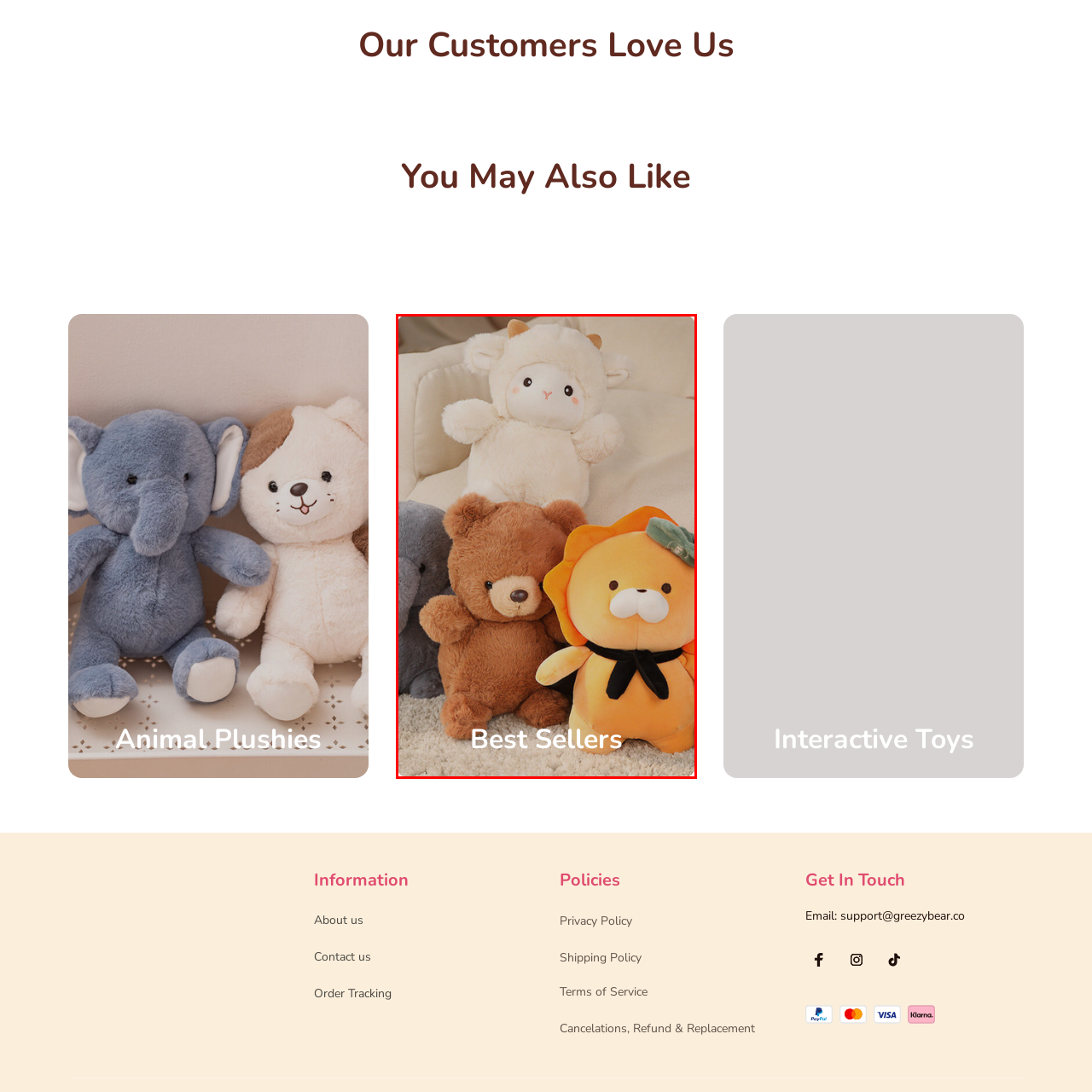Provide an elaborate description of the visual elements present in the image enclosed by the red boundary.

This image showcases a delightful collection of plush toys, prominently featured under the "Best Sellers" category. The scene captures four adorable stuffed animals nestled together, exuding warmth and charm. 

At the forefront is a cute, chubby brown bear with a sweet expression, radiating a sense of coziness. Next to it, a vibrant orange lion with a playful demeanor stands out, adorned with a green leaf on its head, enhancing its whimsical appeal. Behind them, a soft, light-colored sheep plush adds a gentle touch, while a gray elephant peeks in from the side, creating a heartwarming ensemble. 

The plush toys are set against a softly toned background, accentuating their playful colors and inviting textures, making this display irresistible for anyone who loves cuddly companions. The caption "Best Sellers" elegantly highlights the popularity of these charming toys, suggesting they are perfect gifts for children and plush enthusiasts alike.